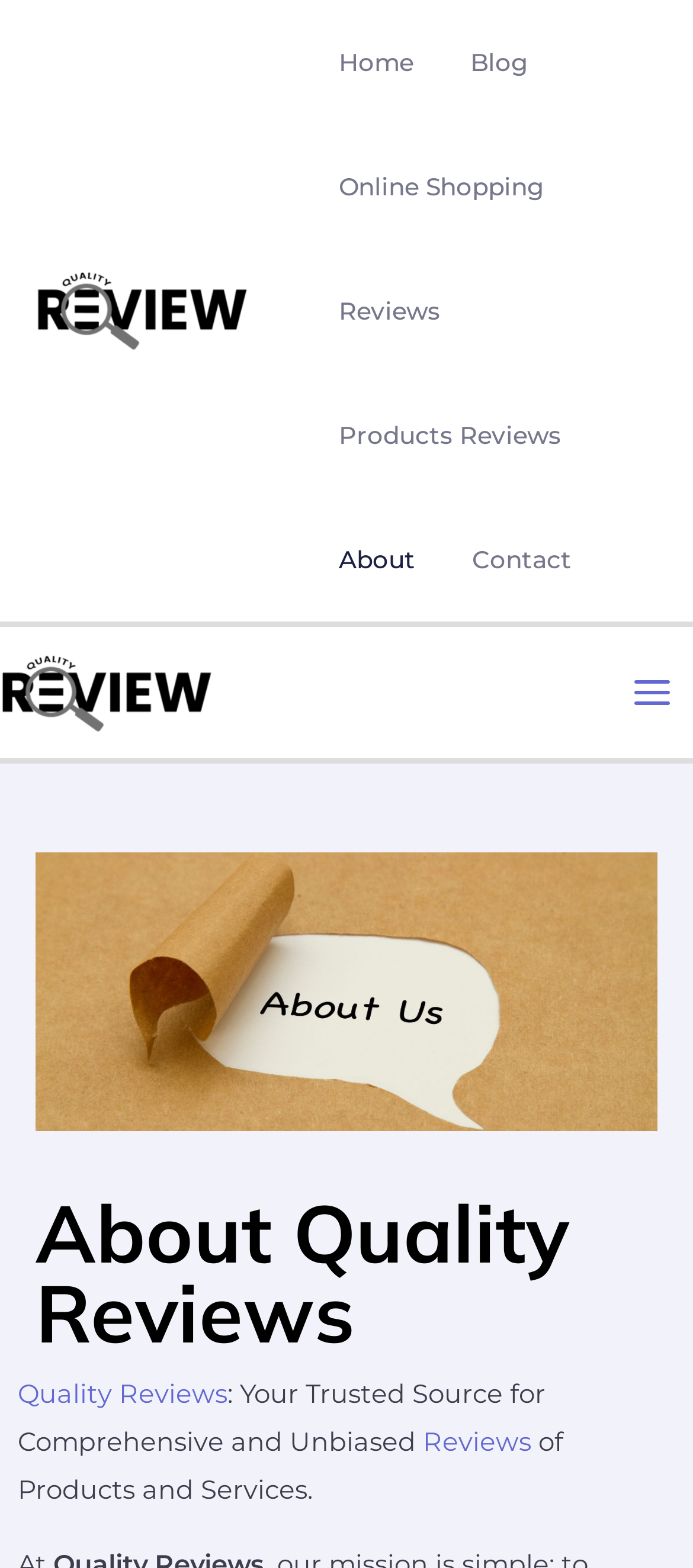Predict the bounding box coordinates of the area that should be clicked to accomplish the following instruction: "contact quality reviews". The bounding box coordinates should consist of four float numbers between 0 and 1, i.e., [left, top, right, bottom].

[0.64, 0.317, 0.866, 0.396]